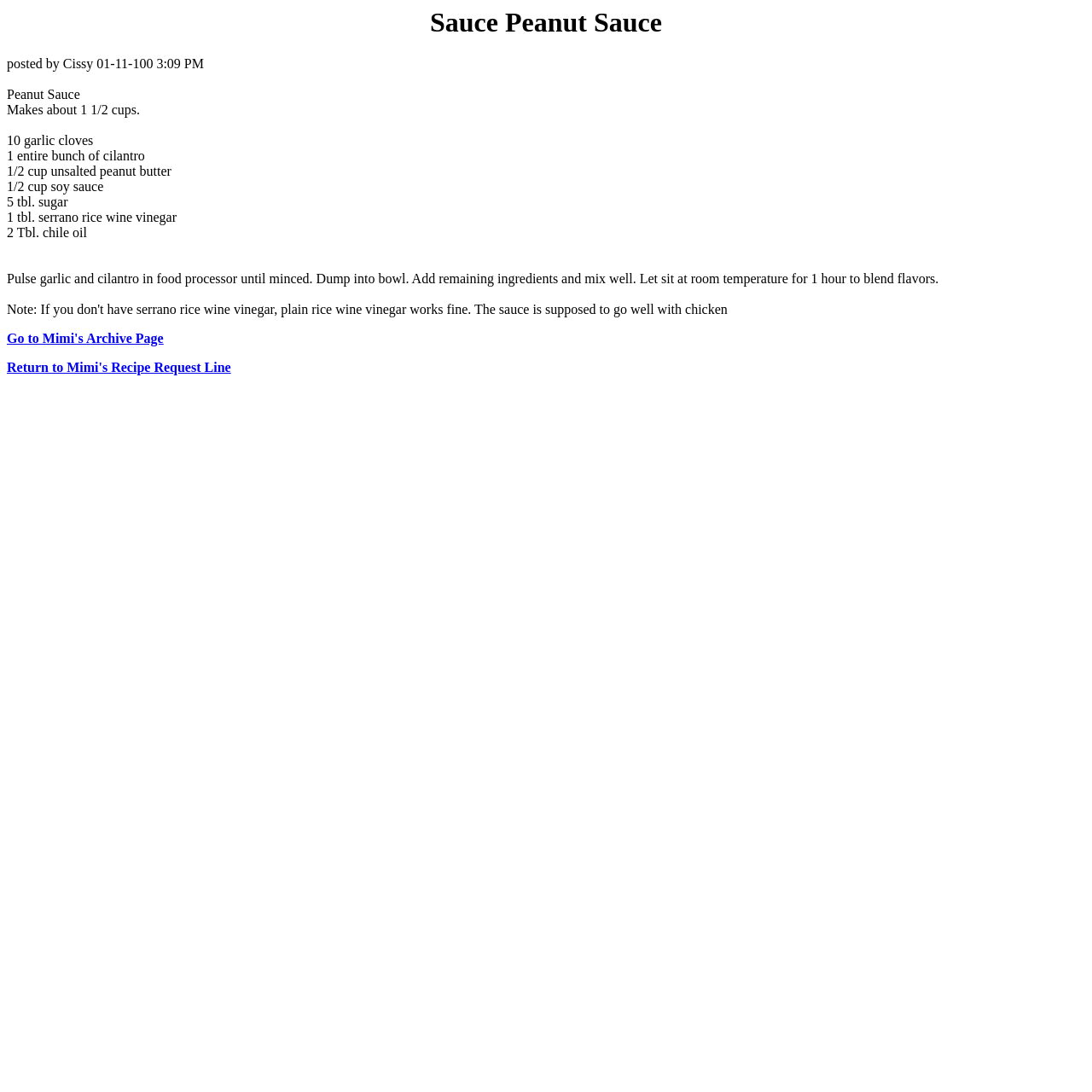Calculate the bounding box coordinates for the UI element based on the following description: "Go to Mimi's Archive Page". Ensure the coordinates are four float numbers between 0 and 1, i.e., [left, top, right, bottom].

[0.006, 0.303, 0.15, 0.317]